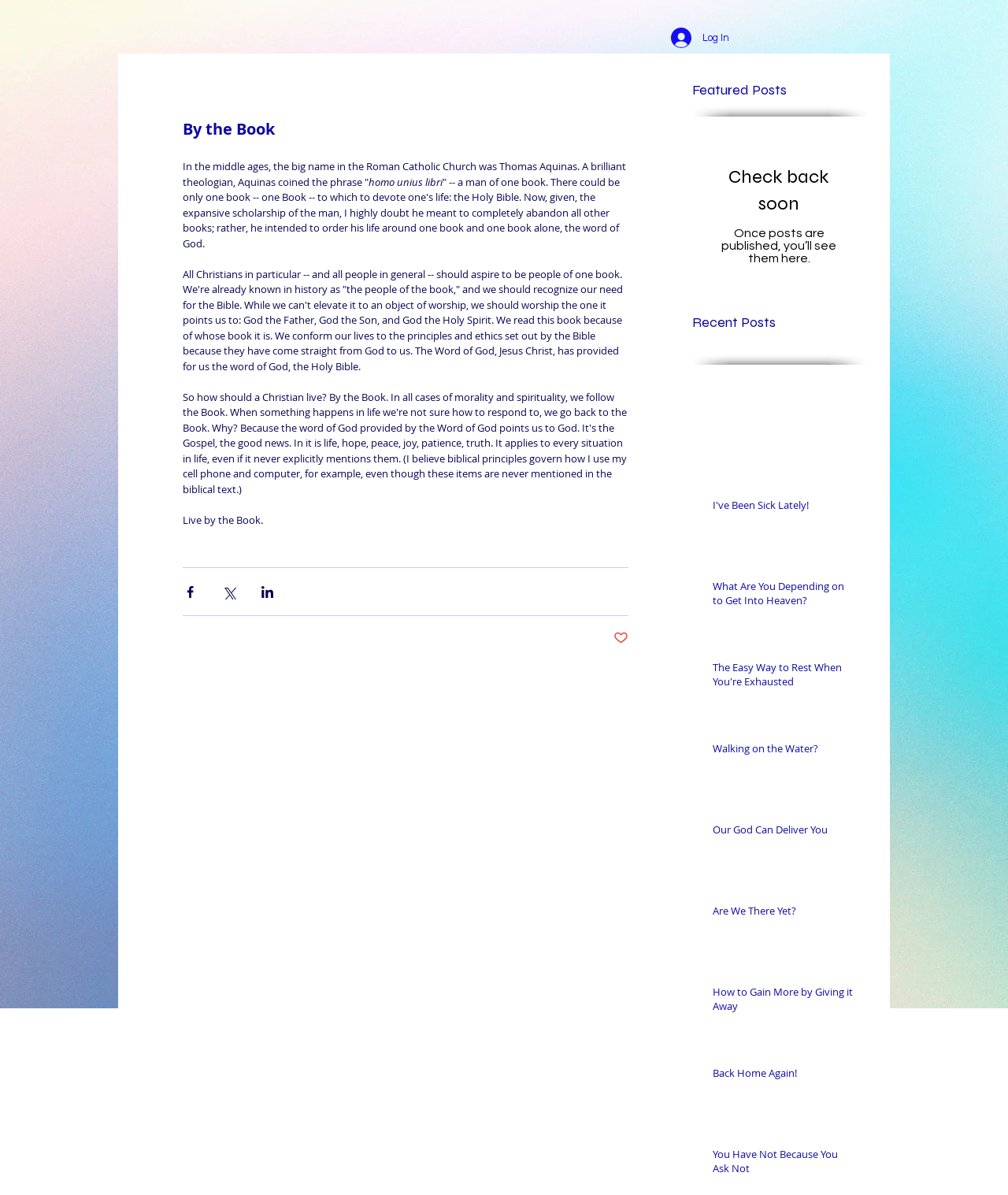Determine the bounding box coordinates for the clickable element to execute this instruction: "Log in to the website". Provide the coordinates as four float numbers between 0 and 1, i.e., [left, top, right, bottom].

[0.655, 0.019, 0.734, 0.044]